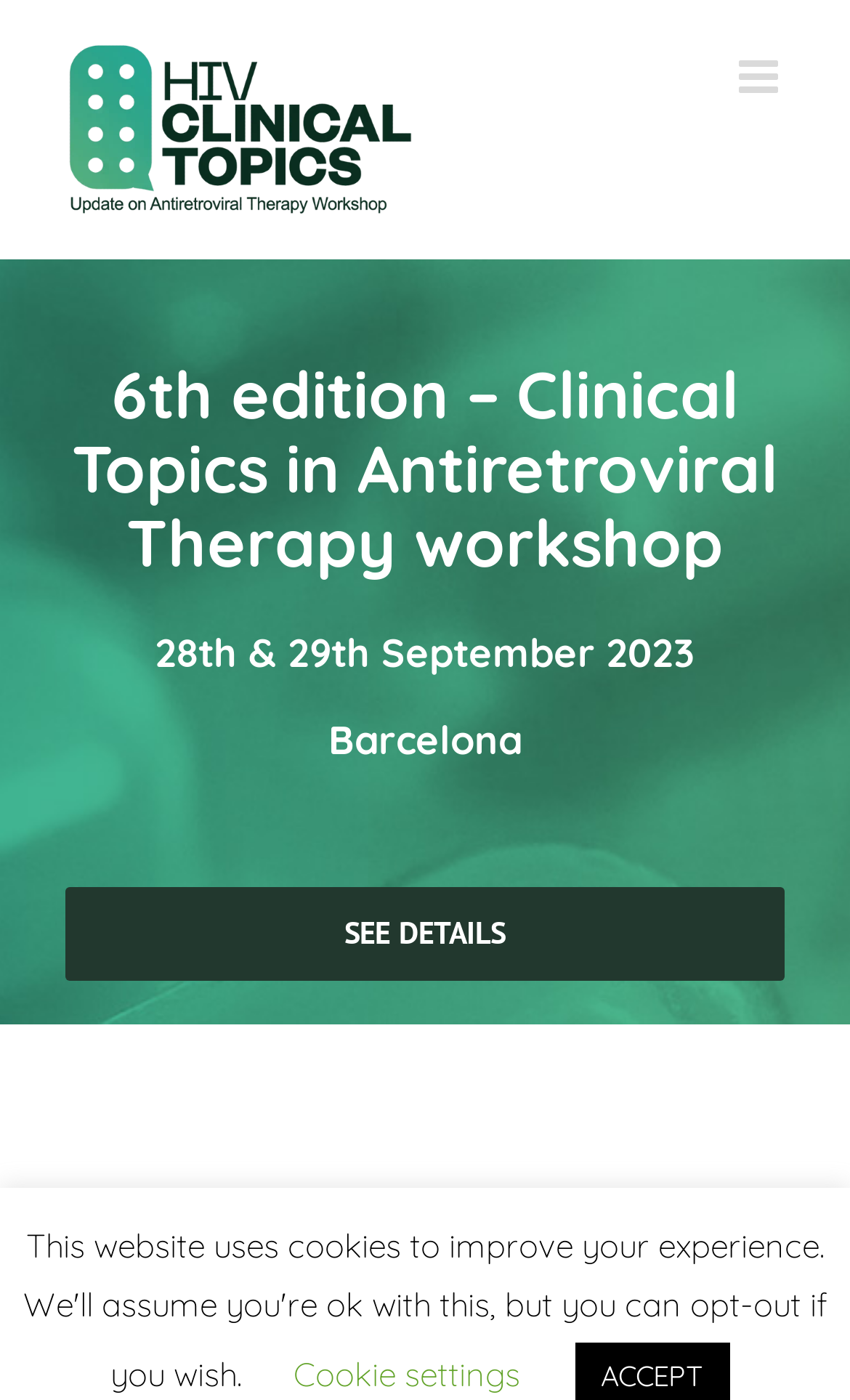Identify the bounding box for the described UI element: "SEE DETAILS".

[0.077, 0.634, 0.923, 0.701]